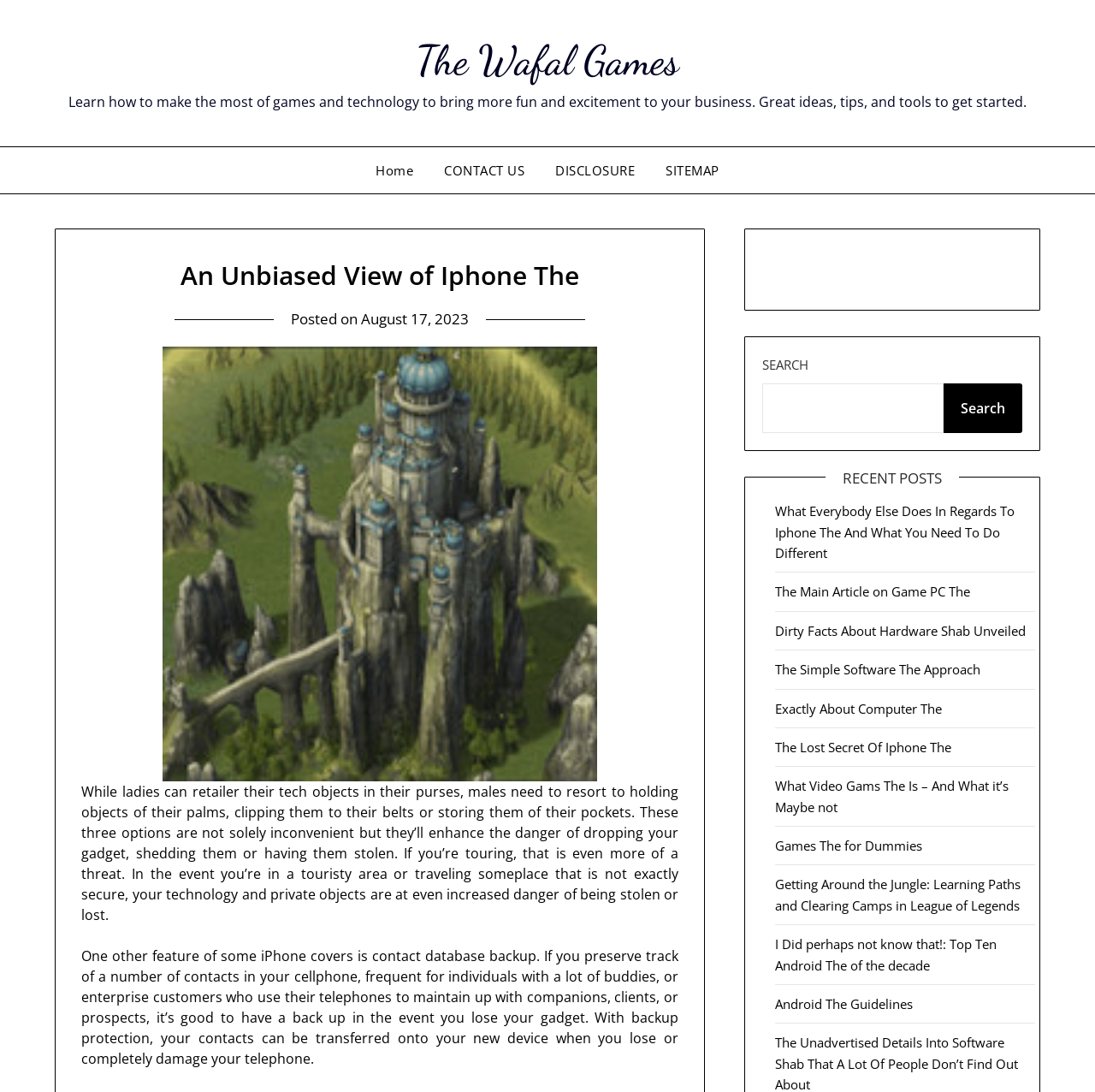Based on the description "CONTACT US", find the bounding box of the specified UI element.

[0.393, 0.135, 0.492, 0.177]